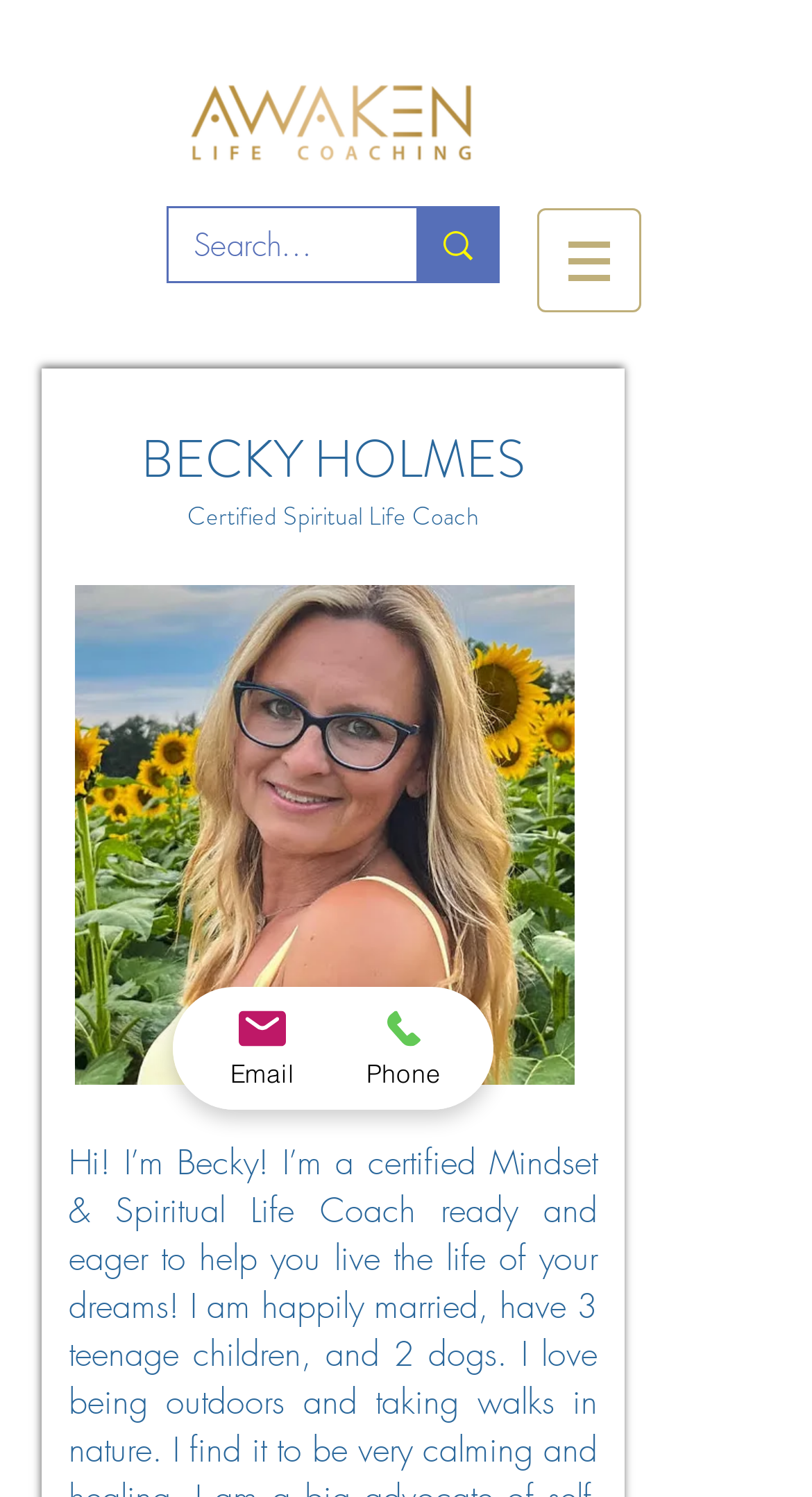What is the image above the name 'BECKY HOLMES'?
Please provide a single word or phrase as your answer based on the screenshot.

A photo of Becky